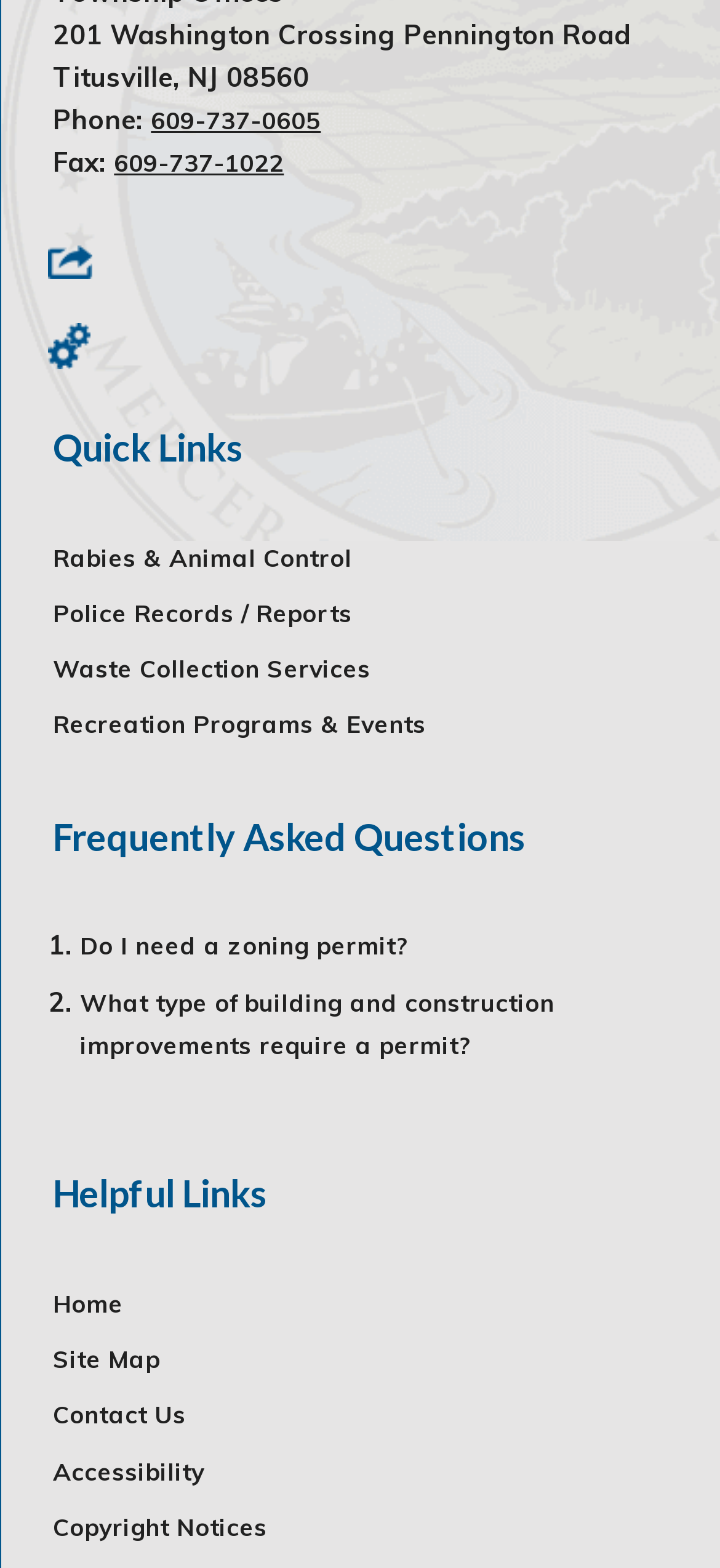Show the bounding box coordinates of the element that should be clicked to complete the task: "Download PDF".

None